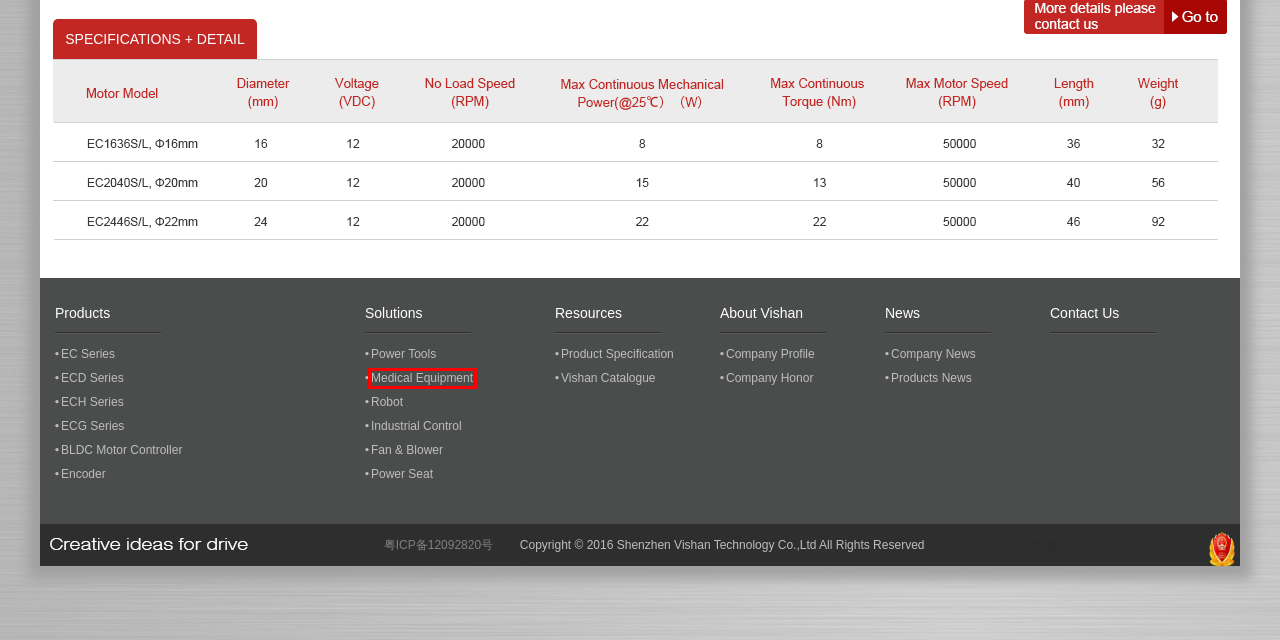Review the screenshot of a webpage that includes a red bounding box. Choose the most suitable webpage description that matches the new webpage after clicking the element within the red bounding box. Here are the candidates:
A. EC Series|Products|Shenzhen Vishan Technology Co.,Ltd_Shenzhen Vishan Technology Co.,Ltd
B. Company Profile|About Vishan|Shenzhen Vishan Technology Co.,Ltd_Shenzhen Vishan Technology Co.,Ltd
C. Products News|News|Shenzhen Vishan Technology Co.,Ltd_Shenzhen Vishan Technology Co.,Ltd
D. 深圳网站建设-深圳做网站-深圳网络公司，深圳企方网络科技有限公司
E. Medical Equipment |Solutions|Shenzhen Vishan Technology Co.,Ltd_Shenzhen Vishan Technology Co.,Ltd
F. Vishan Catalogue|Resources|Shenzhen Vishan Technology Co.,Ltd_Shenzhen Vishan Technology Co.,Ltd
G. Industrial Control|Solutions|Shenzhen Vishan Technology Co.,Ltd_Shenzhen Vishan Technology Co.,Ltd
H. Power Seat|Solutions|Shenzhen Vishan Technology Co.,Ltd_Shenzhen Vishan Technology Co.,Ltd

E